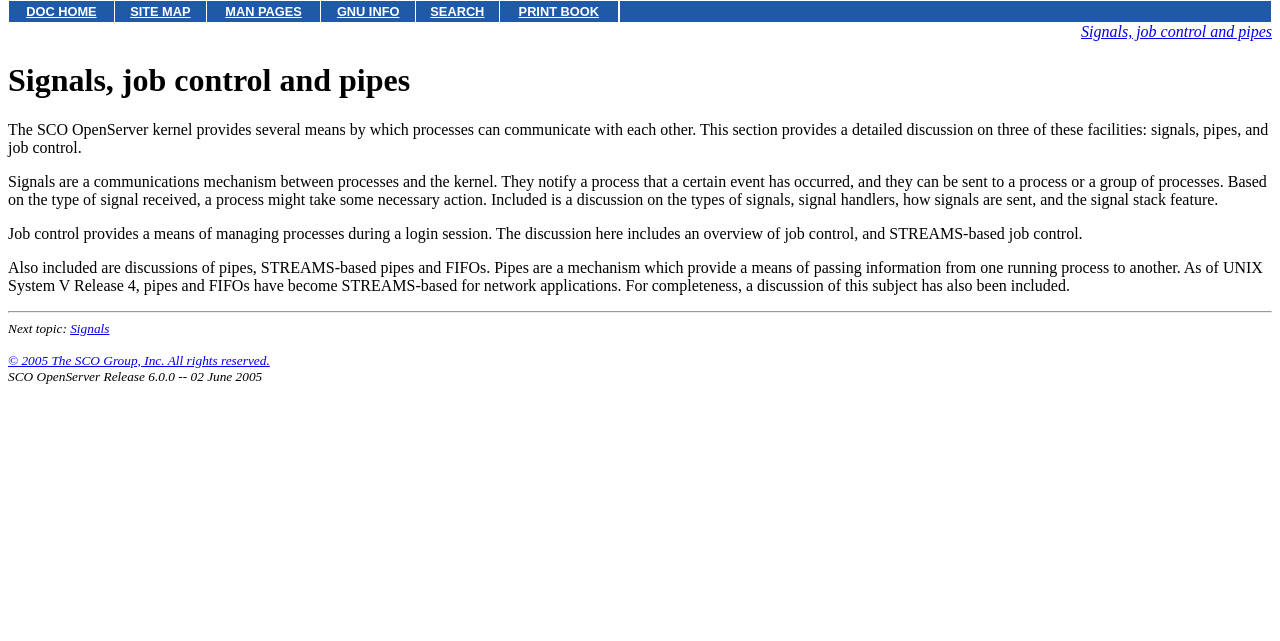Locate the bounding box of the UI element based on this description: "Signals, job control and pipes". Provide four float numbers between 0 and 1 as [left, top, right, bottom].

[0.845, 0.036, 0.994, 0.062]